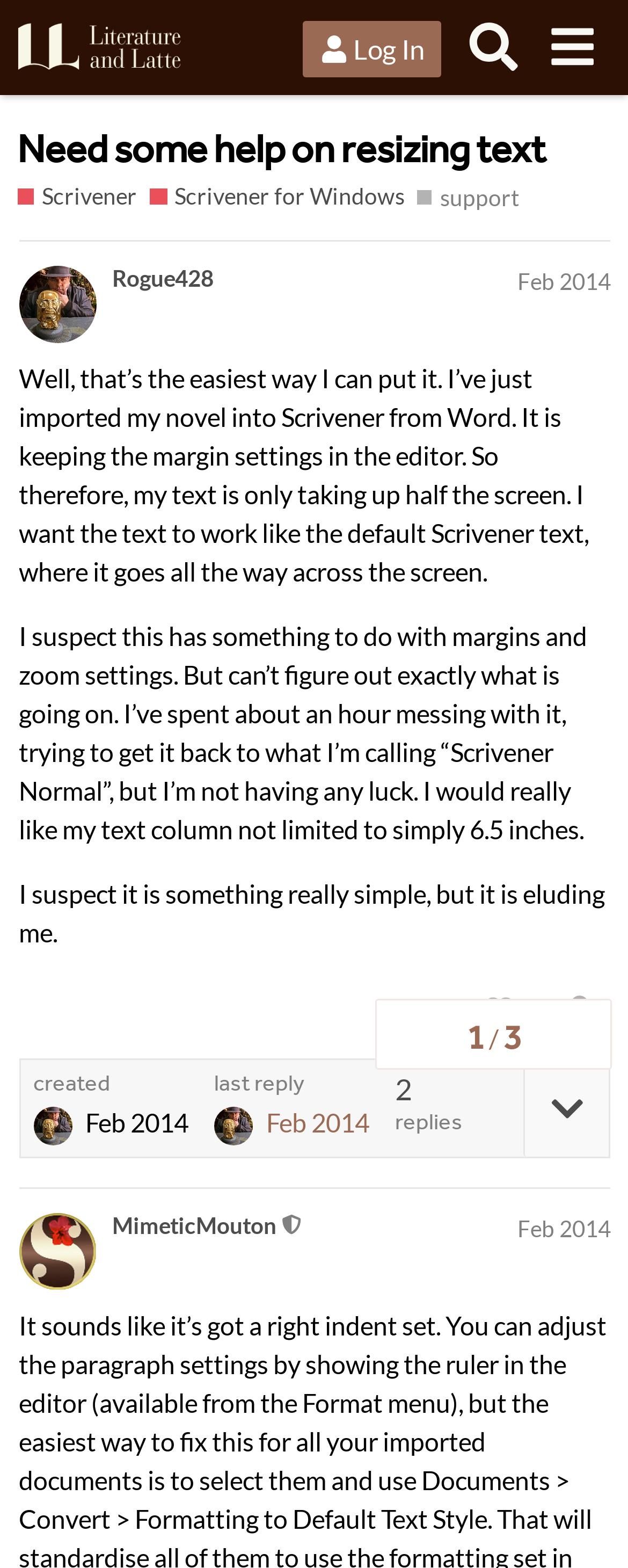Locate the bounding box of the UI element based on this description: "alt="Literature & Latte Forums"". Provide four float numbers between 0 and 1 as [left, top, right, bottom].

[0.027, 0.01, 0.323, 0.05]